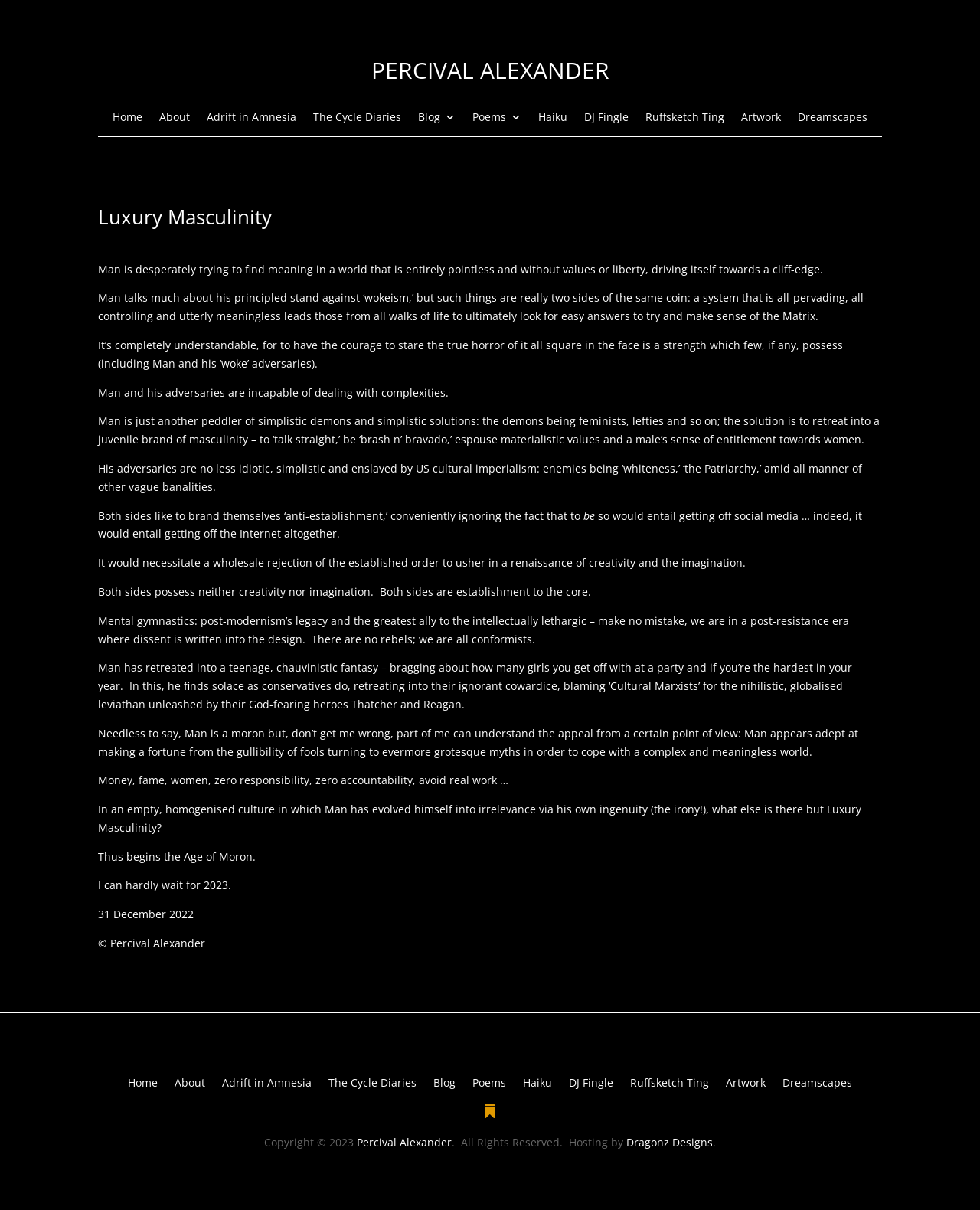What is the theme of the text?
Look at the image and provide a detailed response to the question.

I found the answer by reading the text which discusses the concept of 'Luxury Masculinity' and its implications. The text also has a heading 'Luxury Masculinity' which suggests that it is the main theme of the page.